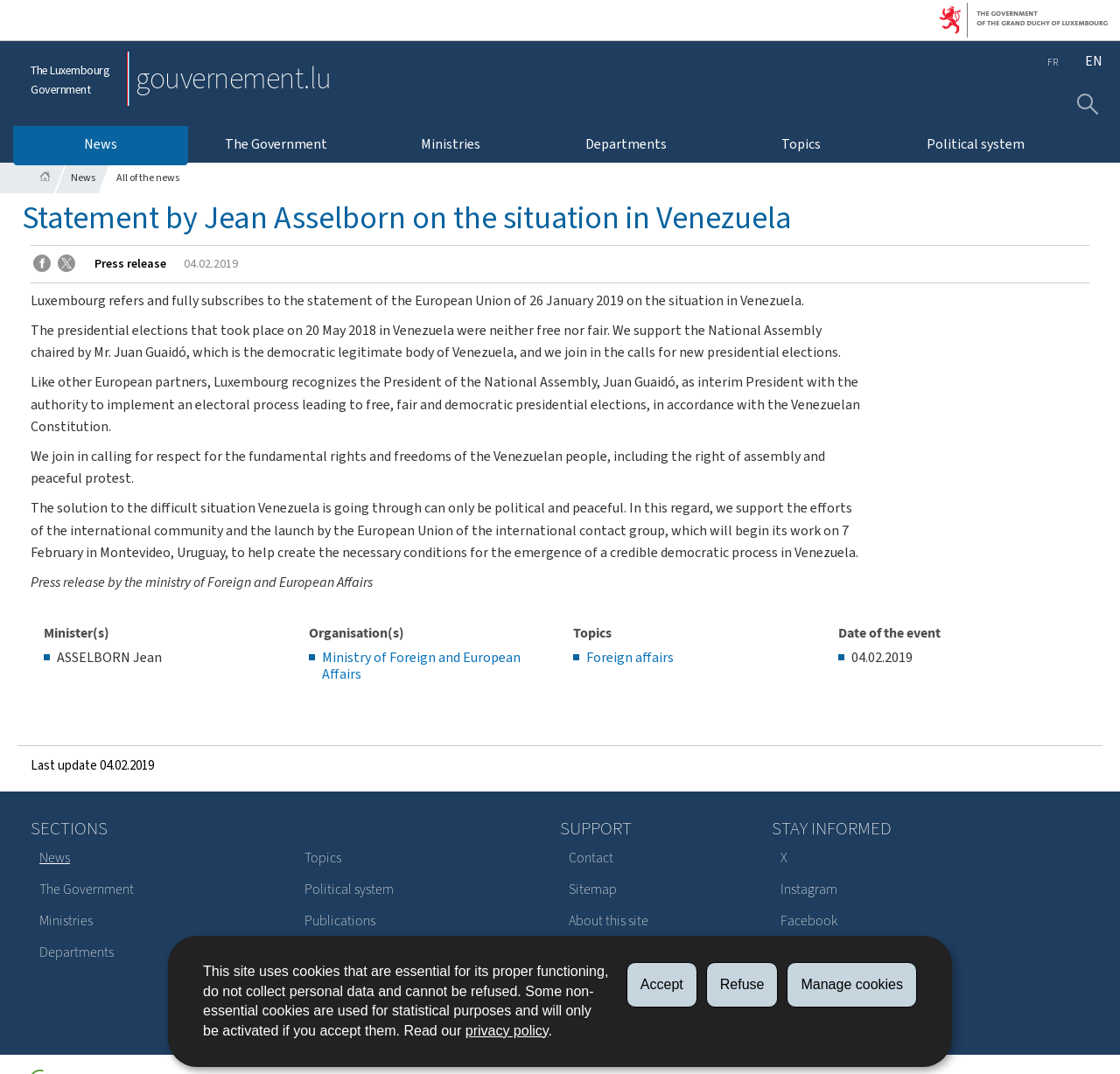What is the language of the webpage?
Based on the screenshot, respond with a single word or phrase.

English